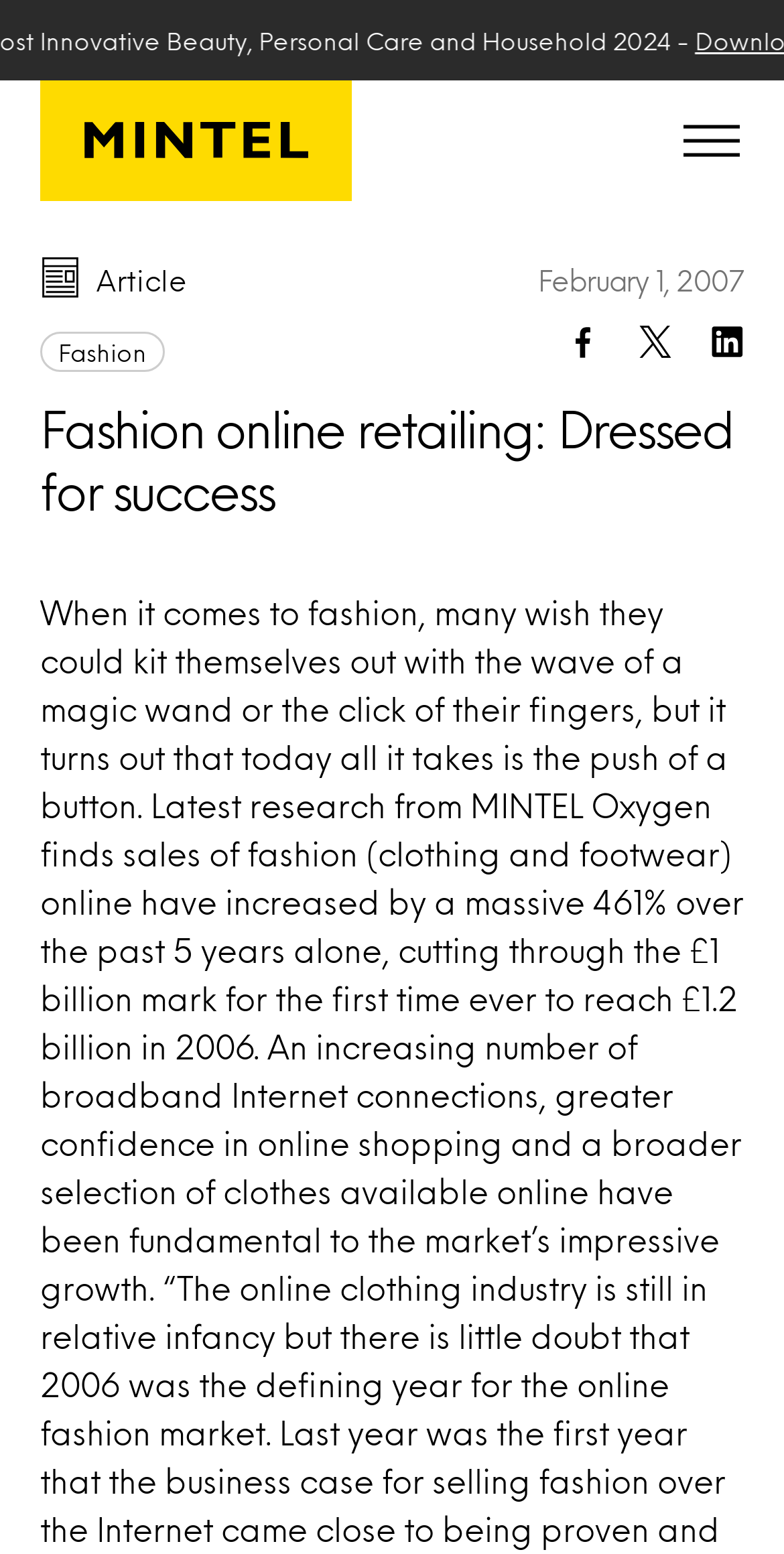Kindly determine the bounding box coordinates for the clickable area to achieve the given instruction: "Share on Facebook".

[0.723, 0.21, 0.764, 0.241]